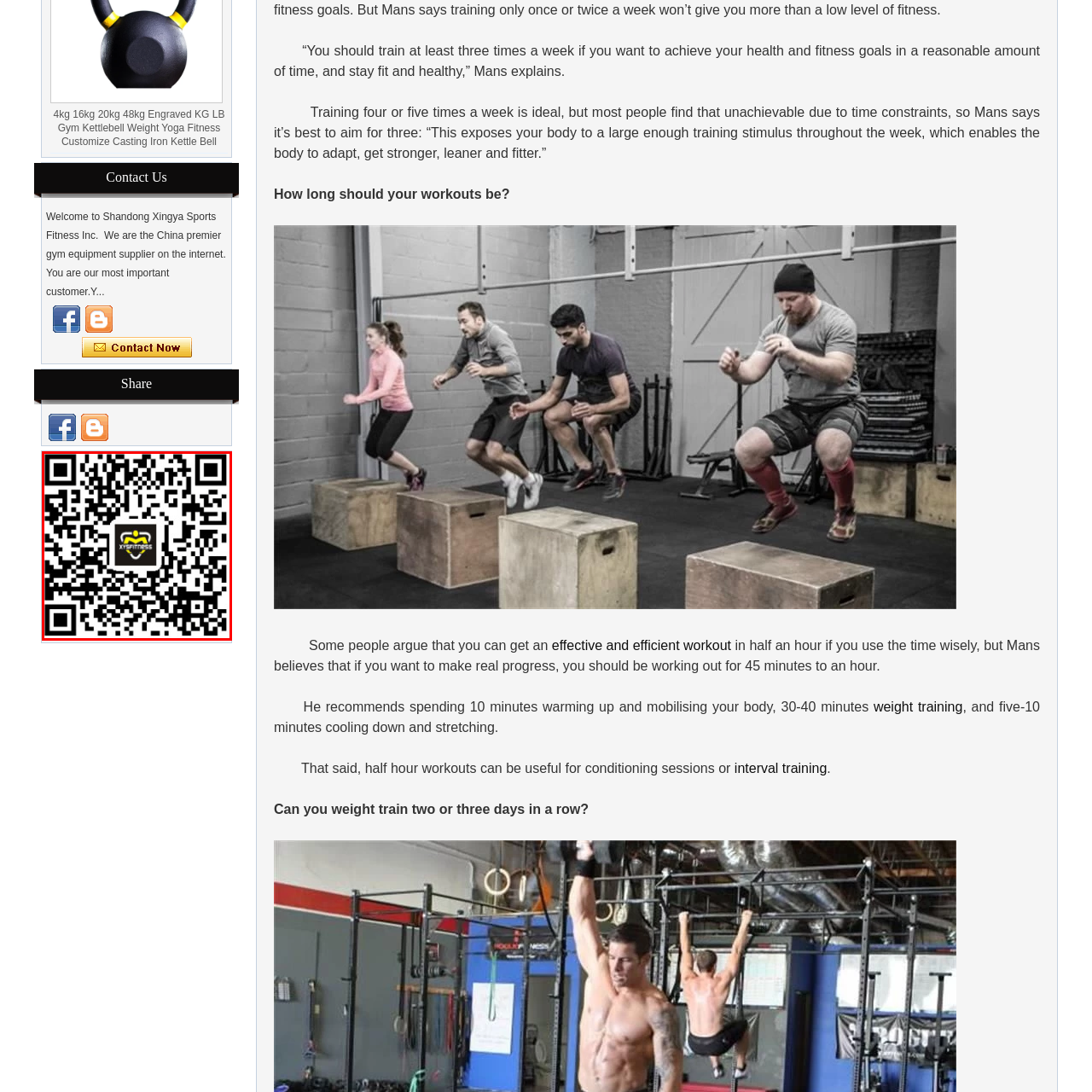Explain what is happening in the image inside the red outline in great detail.

The image features a QR code prominently displayed in a black-and-white design. At the center of the QR code is a small logo with a figure lifting weights, symbolizing fitness and sports, accompanied by the text "xysfitness." This QR code likely serves as a quick access point for users to connect with Shandong Xingya Sports Fitness Inc., a leading supplier of gym equipment in China. Scanning the code may redirect users to the company's website or social media pages, enhancing customer engagement and providing further information about their fitness products and services.